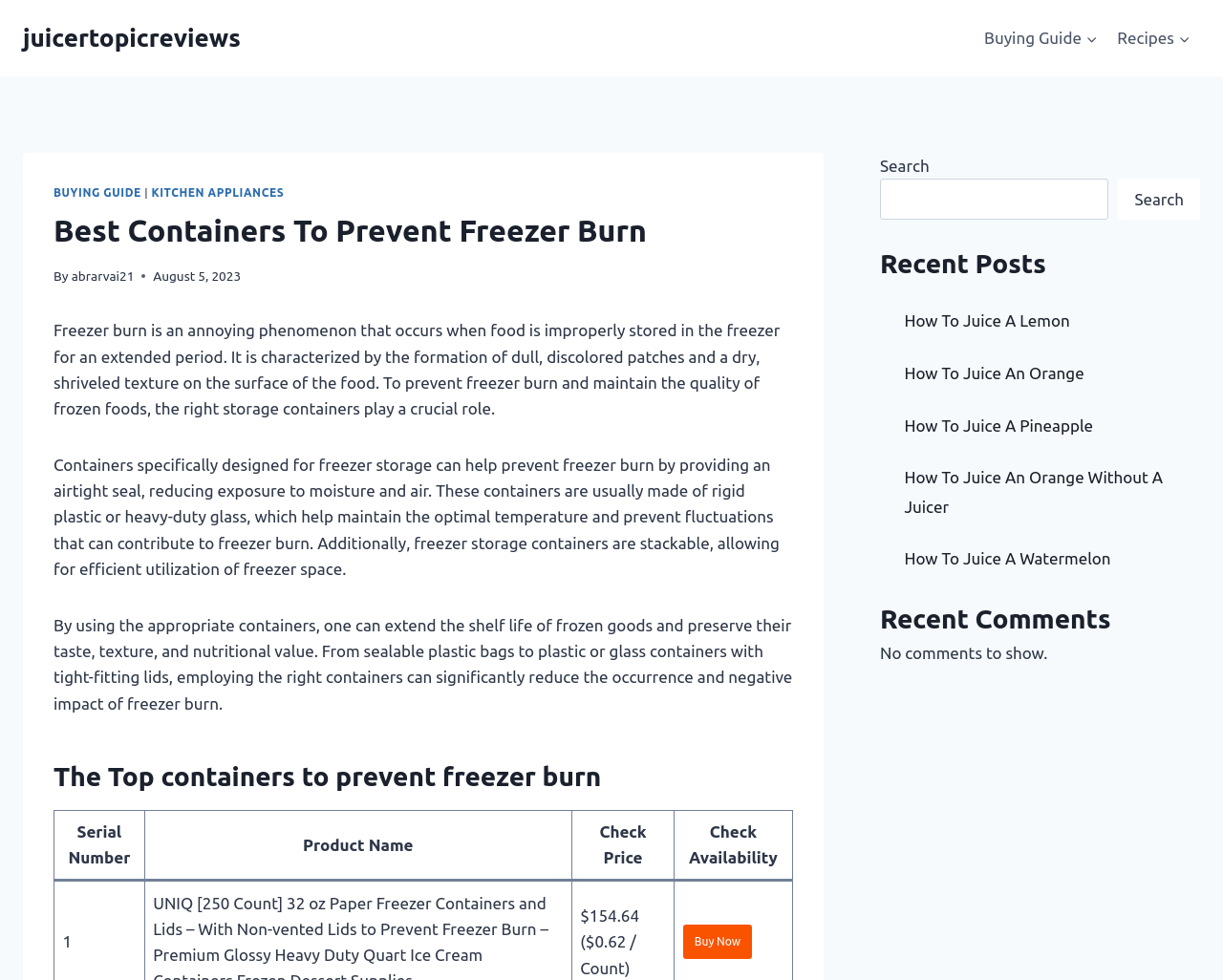Find the bounding box coordinates for the area that should be clicked to accomplish the instruction: "Expand the 'Recipes' menu".

[0.906, 0.016, 0.981, 0.062]